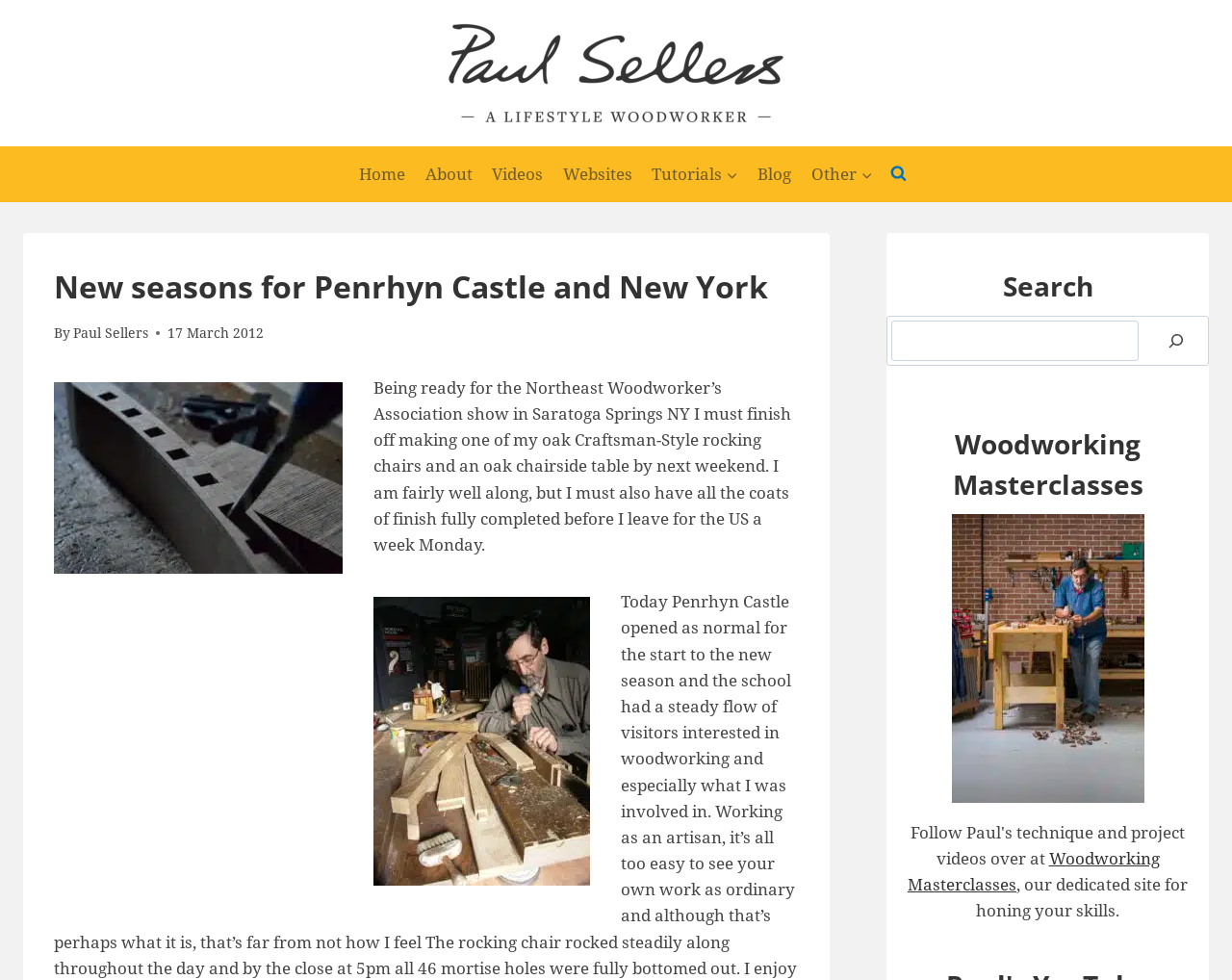Given the element description, predict the bounding box coordinates in the format (top-left x, top-left y, bottom-right x, bottom-right y). Make sure all values are between 0 and 1. Here is the element description: Woodworking Masterclasses

[0.737, 0.864, 0.941, 0.914]